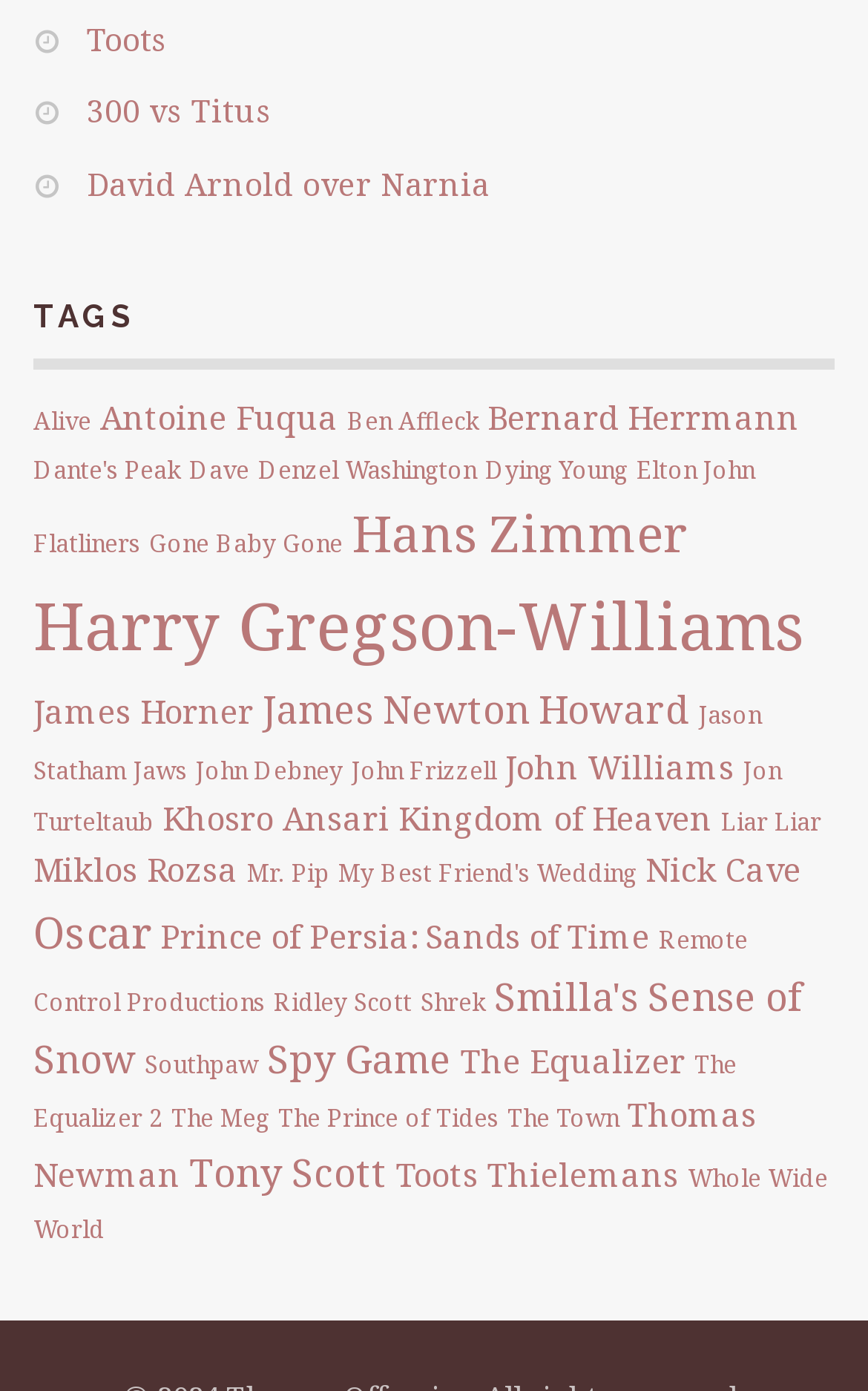Given the element description Mr. Pip, predict the bounding box coordinates for the UI element in the webpage screenshot. The format should be (top-left x, top-left y, bottom-right x, bottom-right y), and the values should be between 0 and 1.

[0.285, 0.617, 0.379, 0.639]